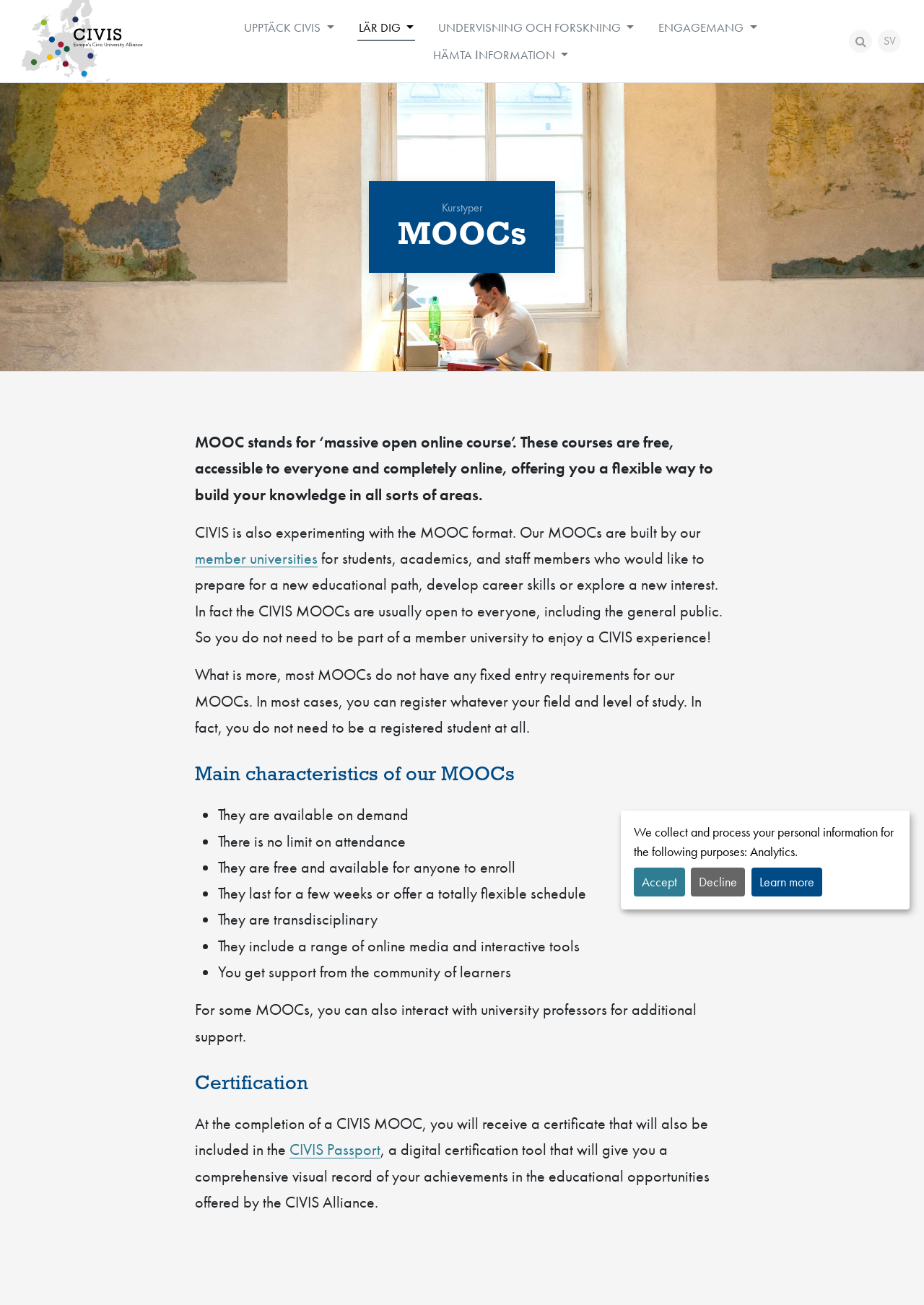Please provide the bounding box coordinates for the UI element as described: "Undervisning och Forskning". The coordinates must be four floats between 0 and 1, represented as [left, top, right, bottom].

[0.473, 0.01, 0.688, 0.032]